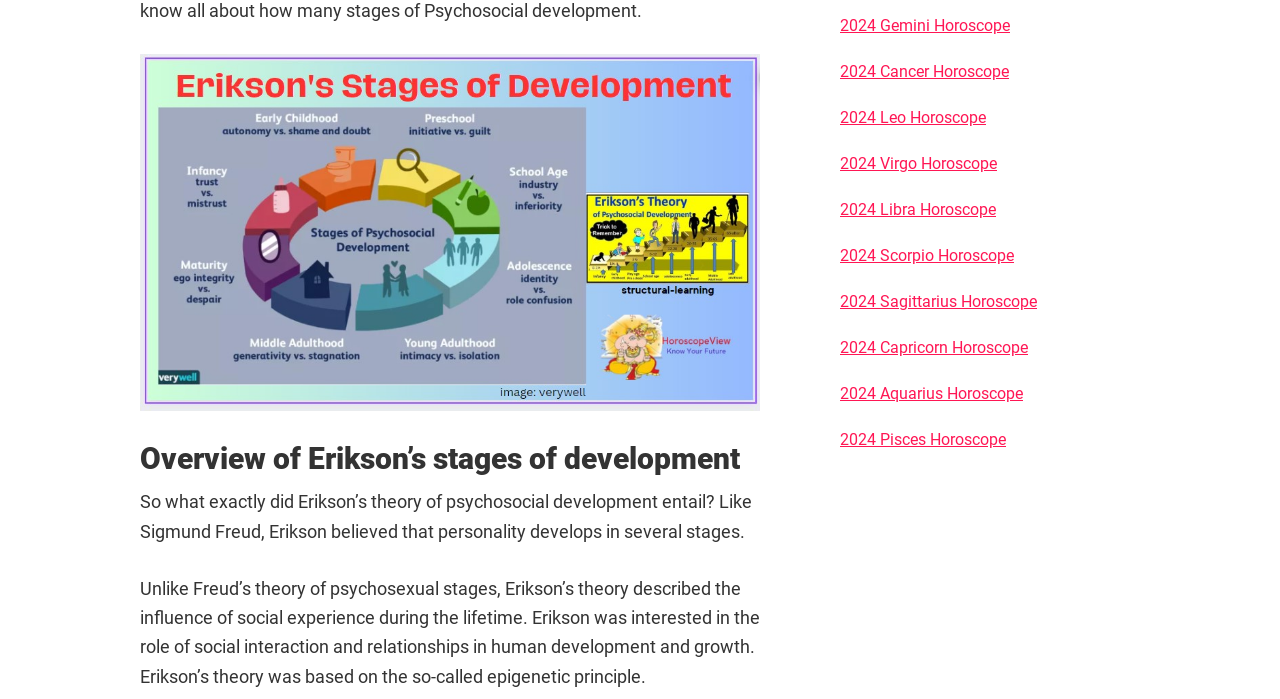Provide a brief response to the question below using a single word or phrase: 
What is the topic of the main content?

Erikson's stages of development